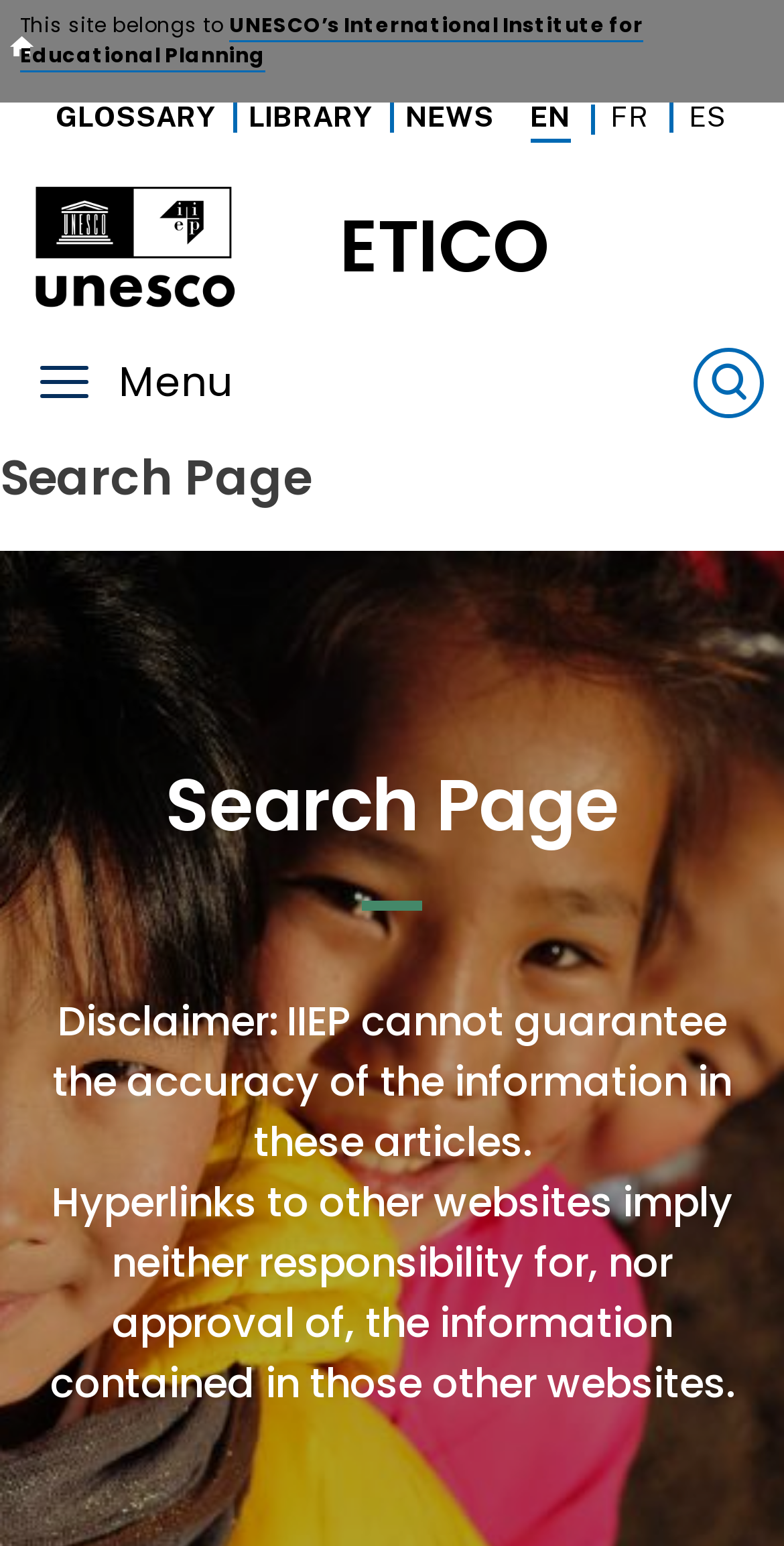Respond with a single word or phrase:
What is the disclaimer about hyperlinks to other websites?

No responsibility or approval